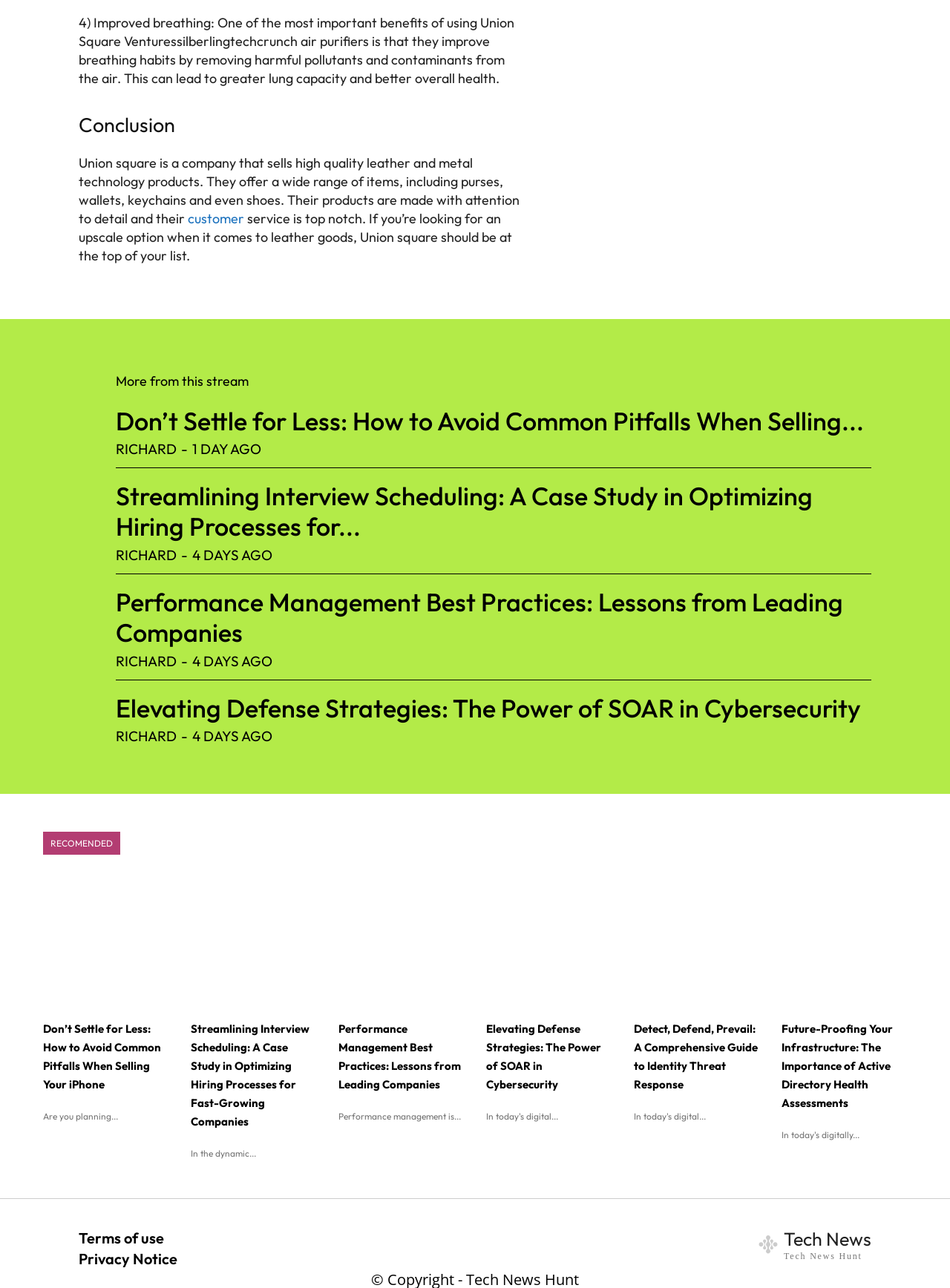Locate the bounding box coordinates of the element I should click to achieve the following instruction: "Check the recommended article about selling iPhone".

[0.045, 0.679, 0.177, 0.786]